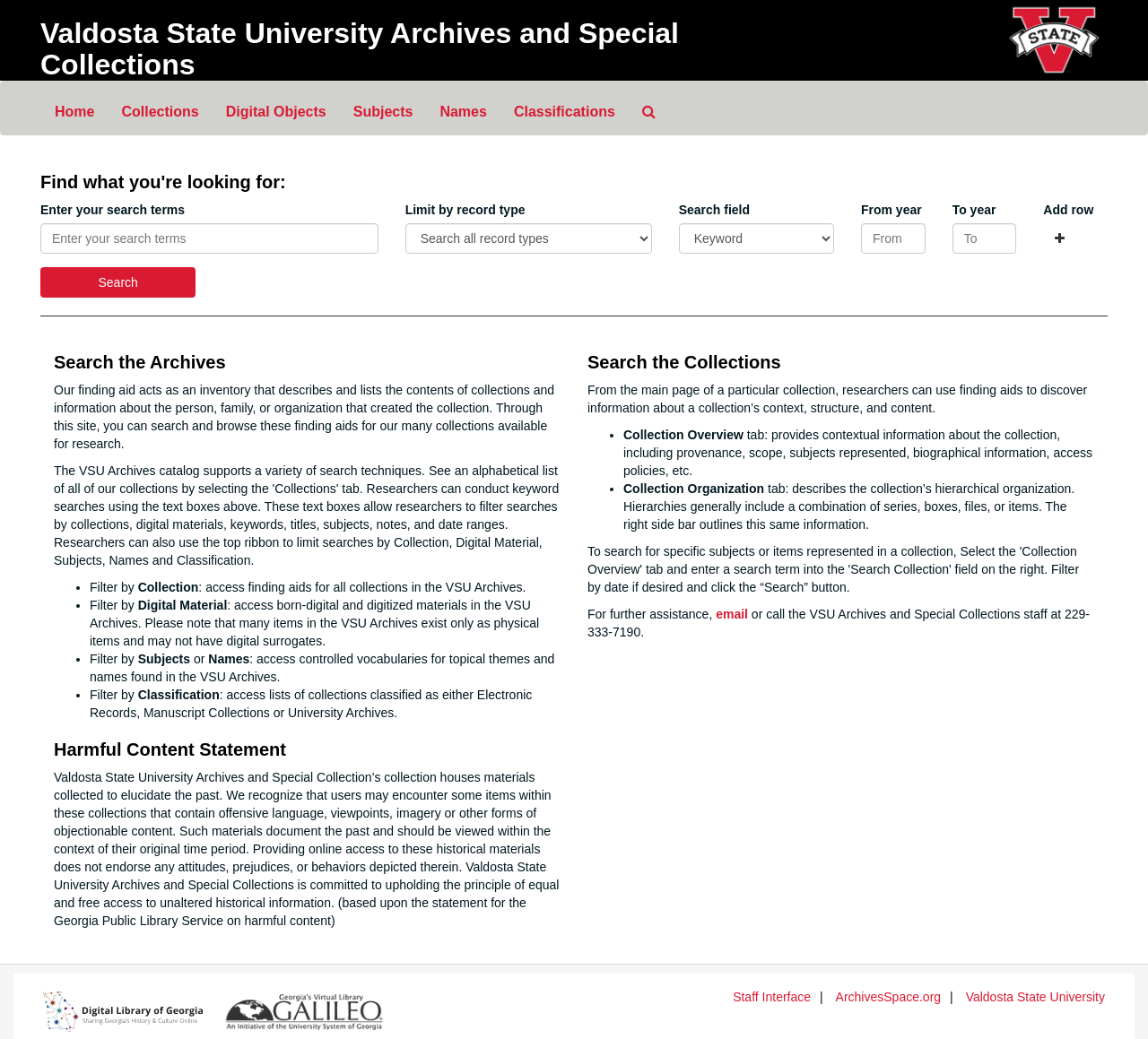How can researchers use the finding aids?
Refer to the image and provide a concise answer in one word or phrase.

To discover information about a collection's context, structure, and content